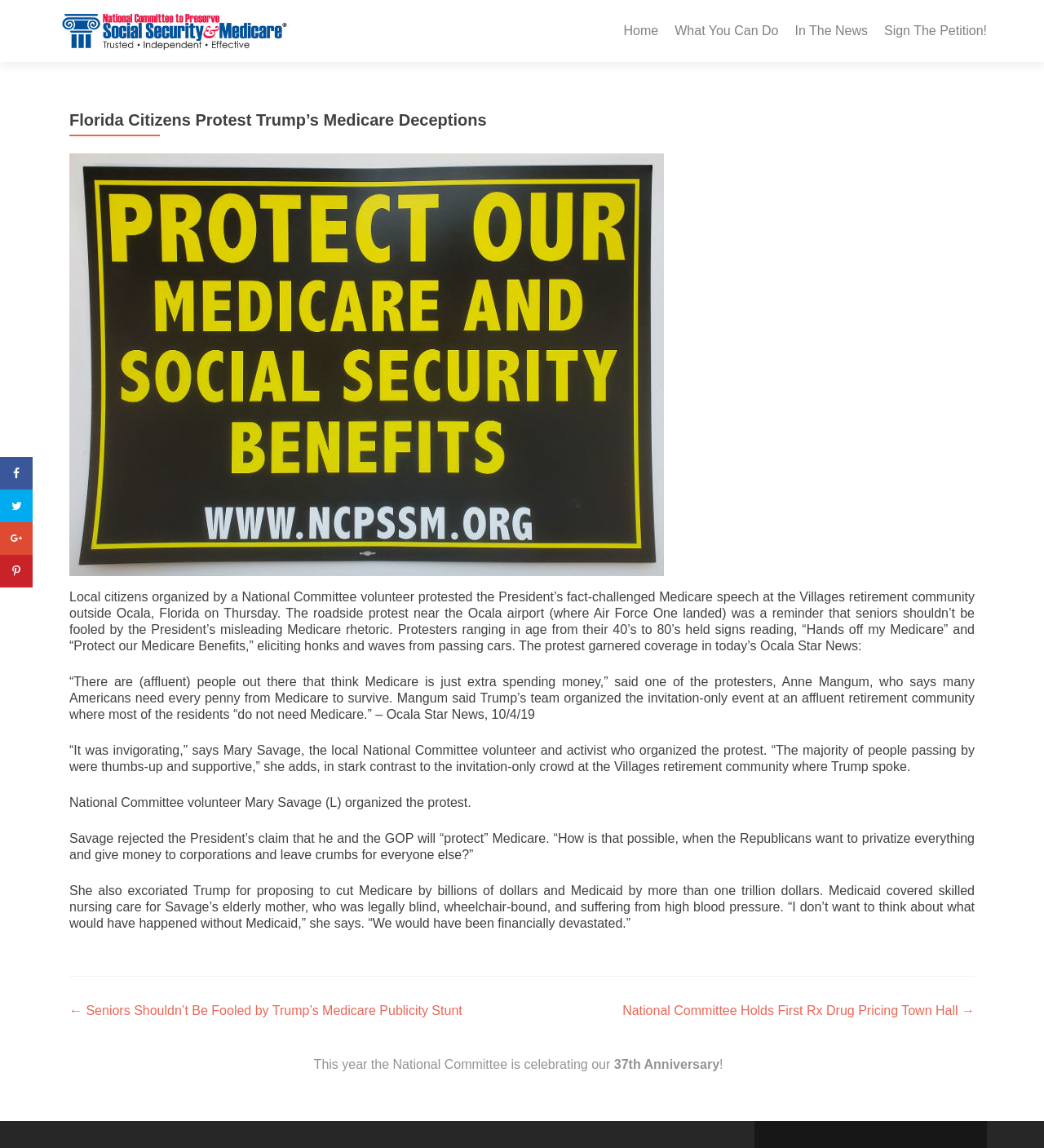What is the name of the local National Committee volunteer who organized the protest?
Answer the question with as much detail as possible.

The answer can be found in the article section of the webpage, where it is mentioned that '“It was invigorating,” says Mary Savage, the local National Committee volunteer and activist who organized the protest...'.